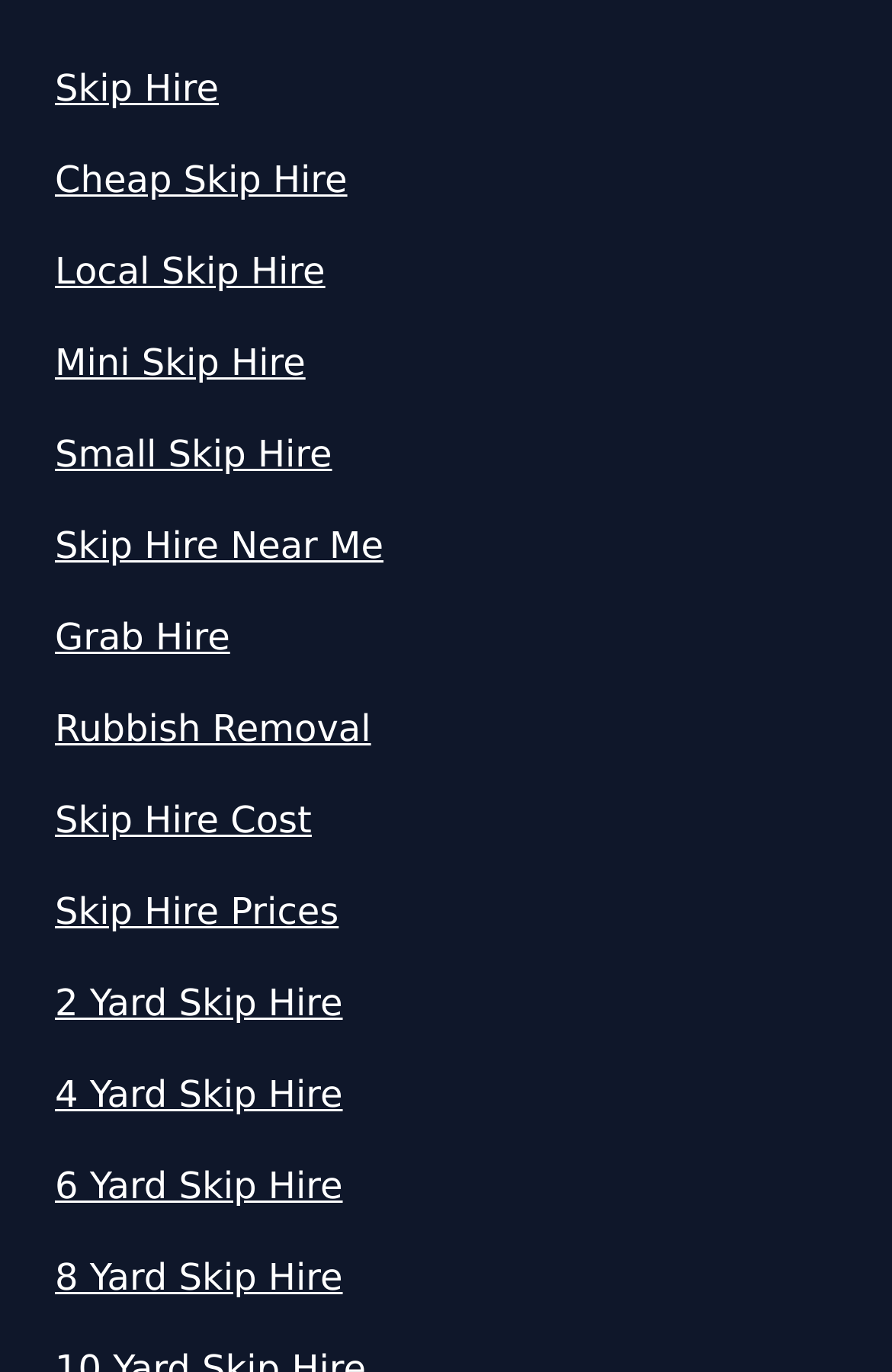Determine the bounding box coordinates of the region to click in order to accomplish the following instruction: "click on Skip Hire". Provide the coordinates as four float numbers between 0 and 1, specifically [left, top, right, bottom].

[0.062, 0.045, 0.938, 0.085]